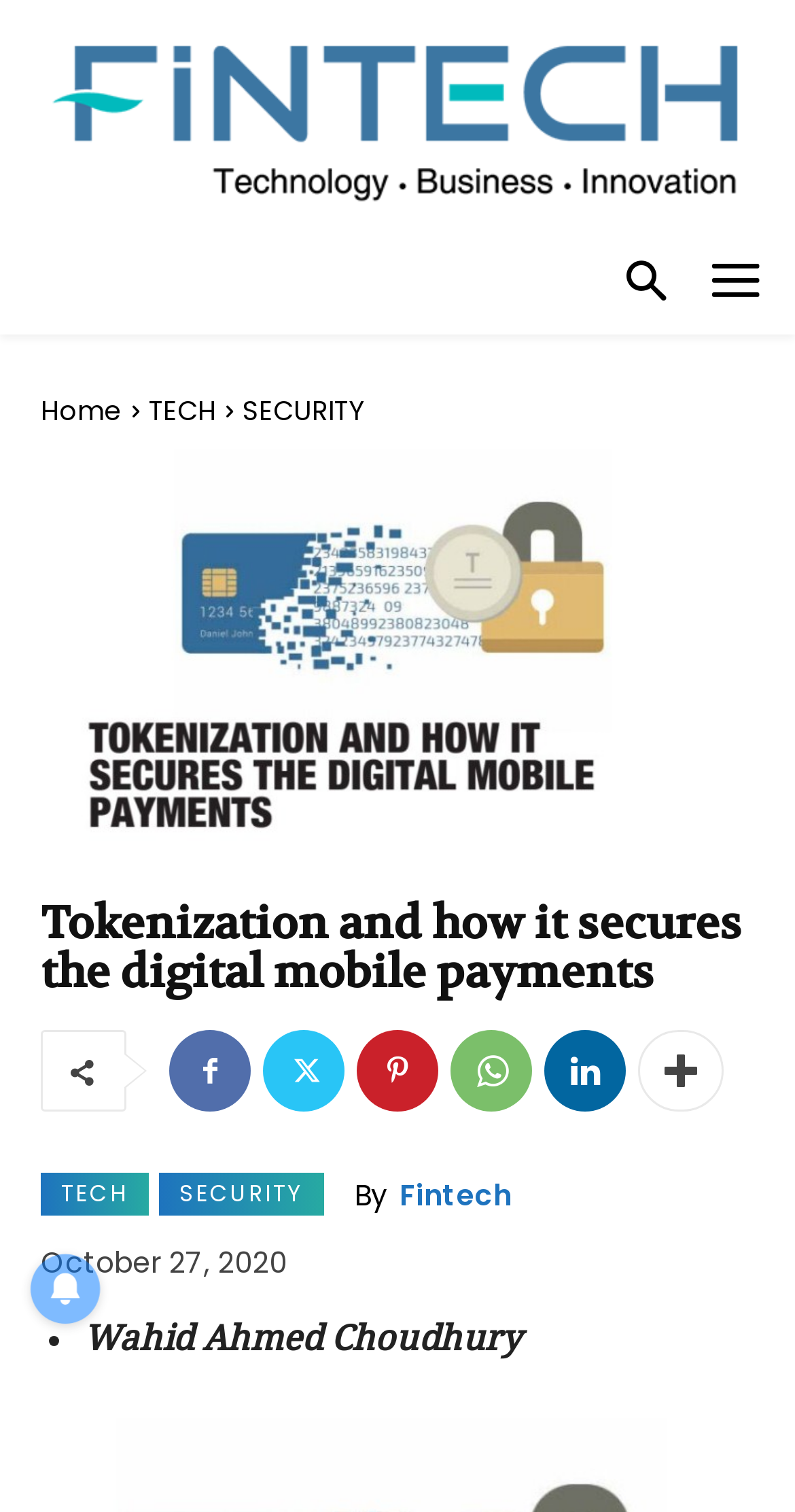Give a one-word or phrase response to the following question: What is the category of the article?

TECH